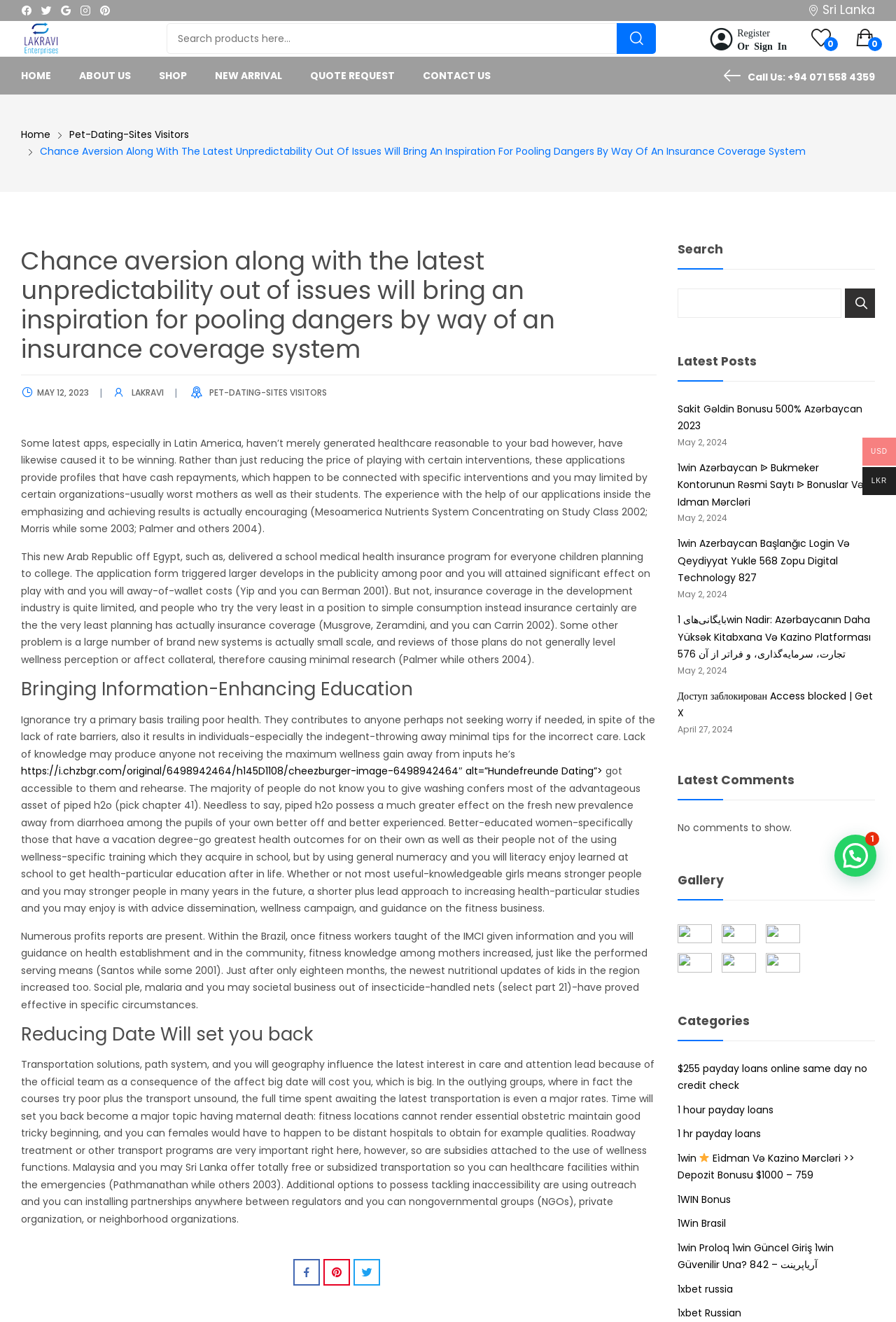What is the purpose of the search bar on the webpage?
Based on the screenshot, respond with a single word or phrase.

To search products